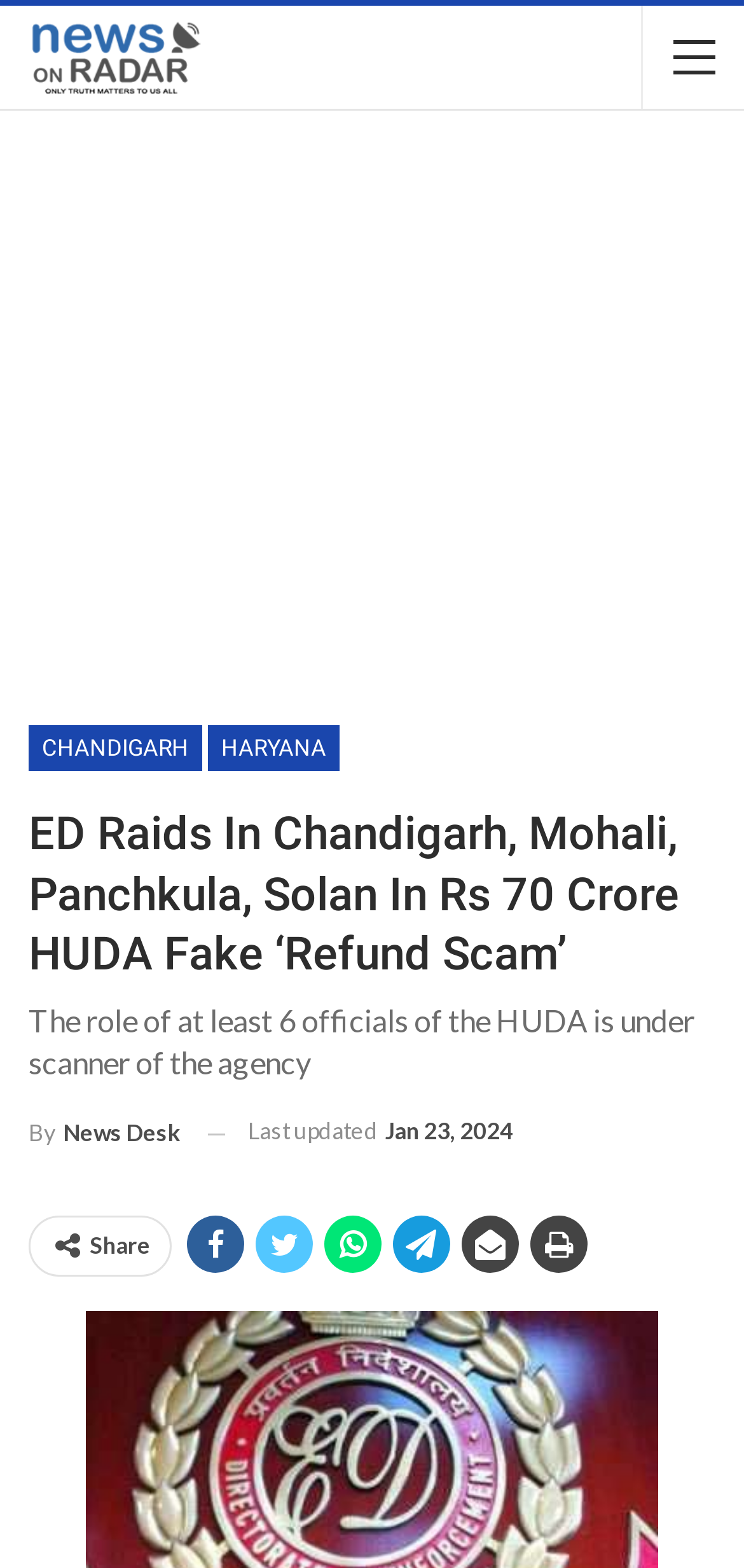Using the webpage screenshot, find the UI element described by Haryana. Provide the bounding box coordinates in the format (top-left x, top-left y, bottom-right x, bottom-right y), ensuring all values are floating point numbers between 0 and 1.

[0.279, 0.463, 0.456, 0.492]